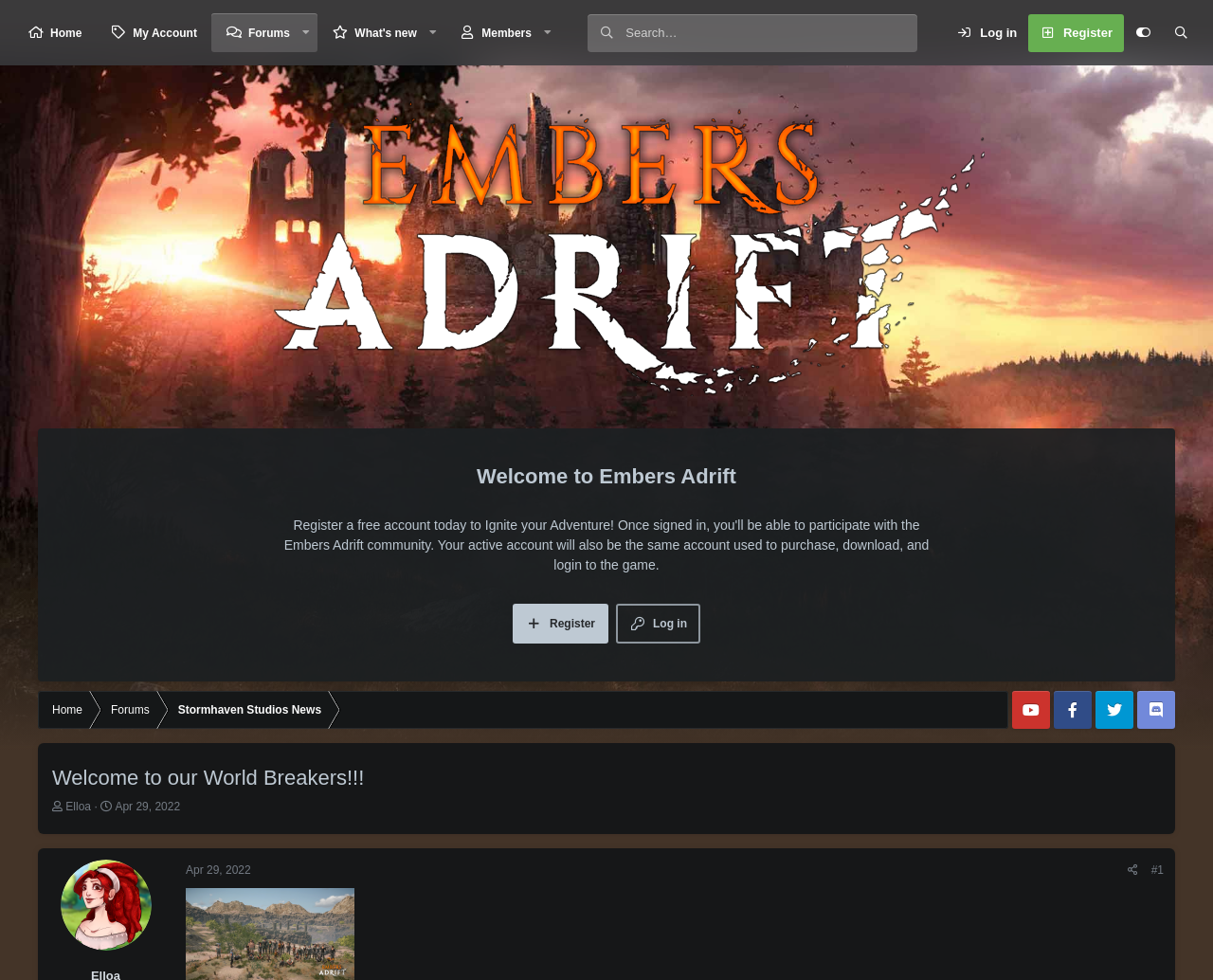Could you highlight the region that needs to be clicked to execute the instruction: "Search for something"?

[0.516, 0.014, 0.756, 0.053]